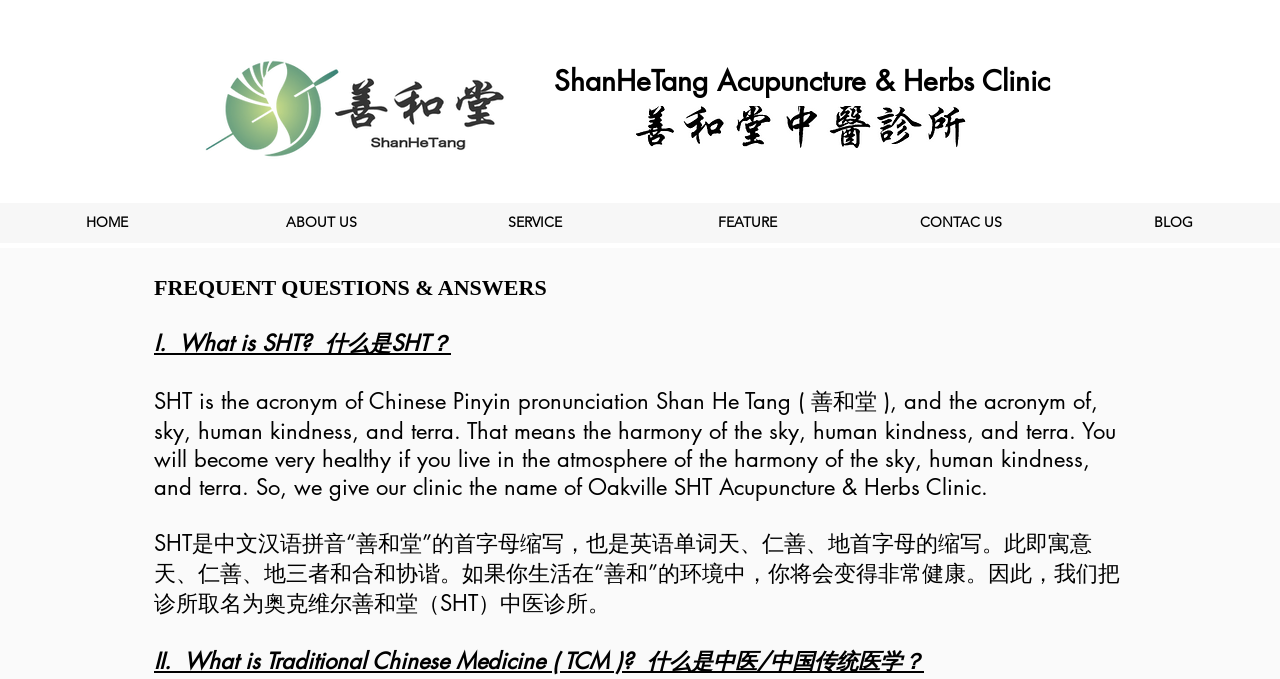From the image, can you give a detailed response to the question below:
What is the name of the clinic?

I found the answer by looking at the text description of the image '善和堂 20210425.png' and the static text 'SHT is the acronym of Chinese Pinyin pronunciation Shan He Tang ( 善和堂 ), and the acronym of, sky, human kindness, and terra...' which mentions the clinic's name.